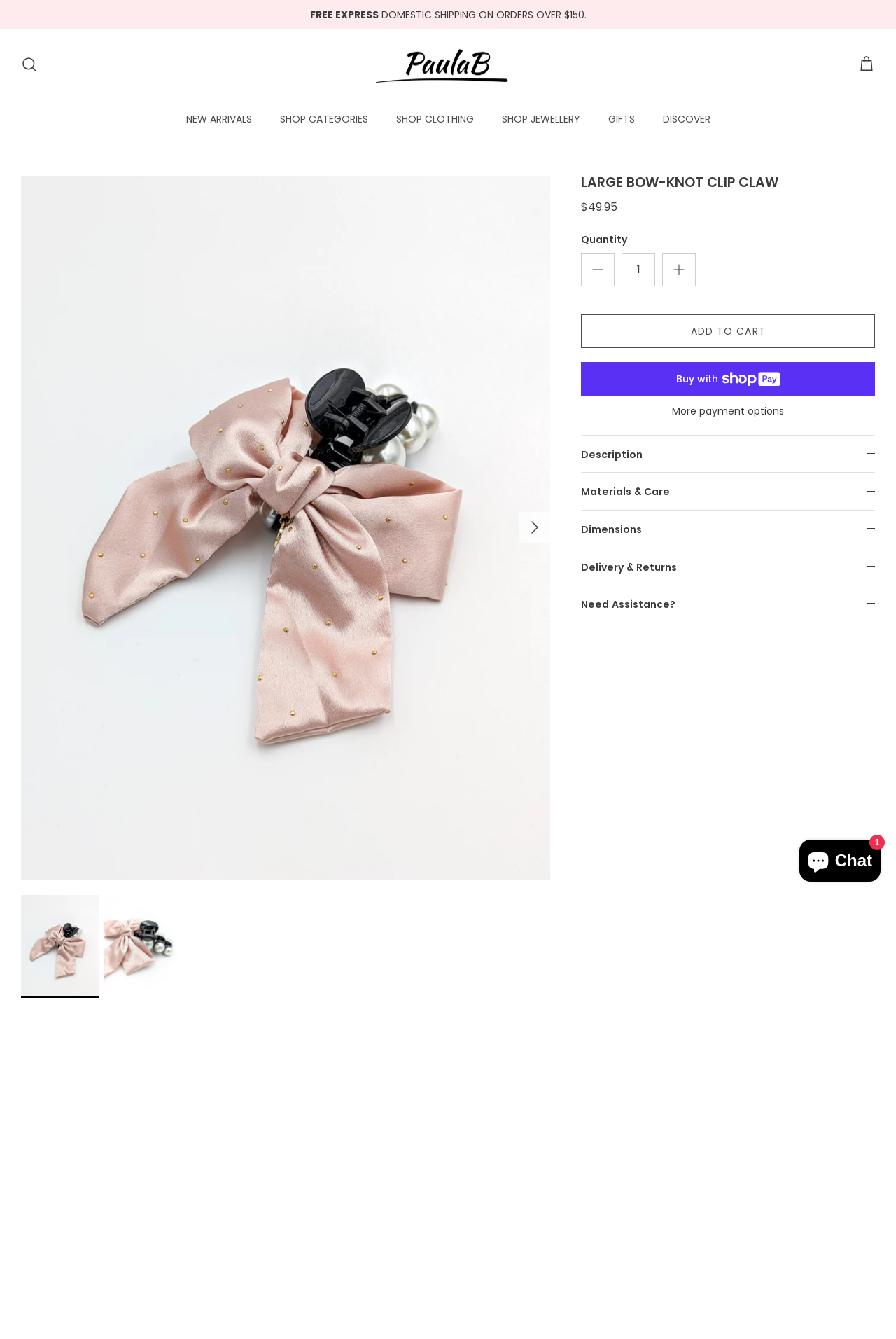Determine the bounding box for the described HTML element: "title="PaulaB Jewellery & Accessories"". Ensure the coordinates are four float numbers between 0 and 1 in the format [left, top, right, bottom].

[0.414, 0.041, 0.586, 0.072]